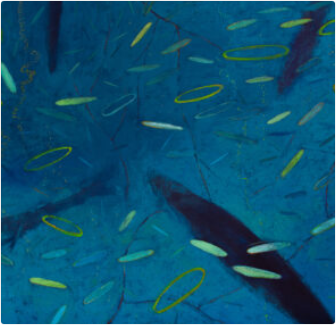Could you please study the image and provide a detailed answer to the question:
What is the dominant color in the painting?

The caption describes the painting as having a dynamic interplay of blues, which suggests that blue is the dominant color in the painting.